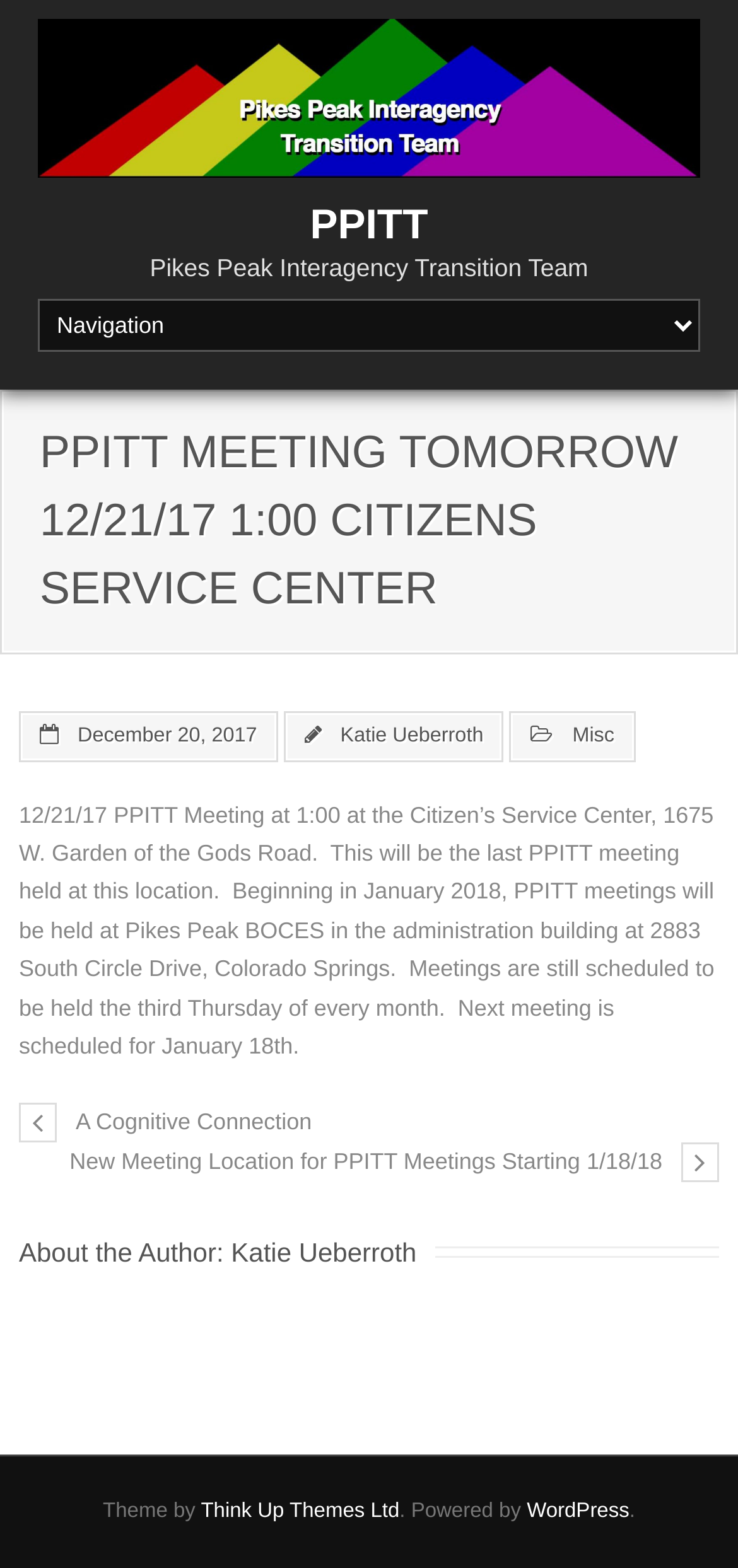Kindly provide the bounding box coordinates of the section you need to click on to fulfill the given instruction: "Click the news desk link".

None